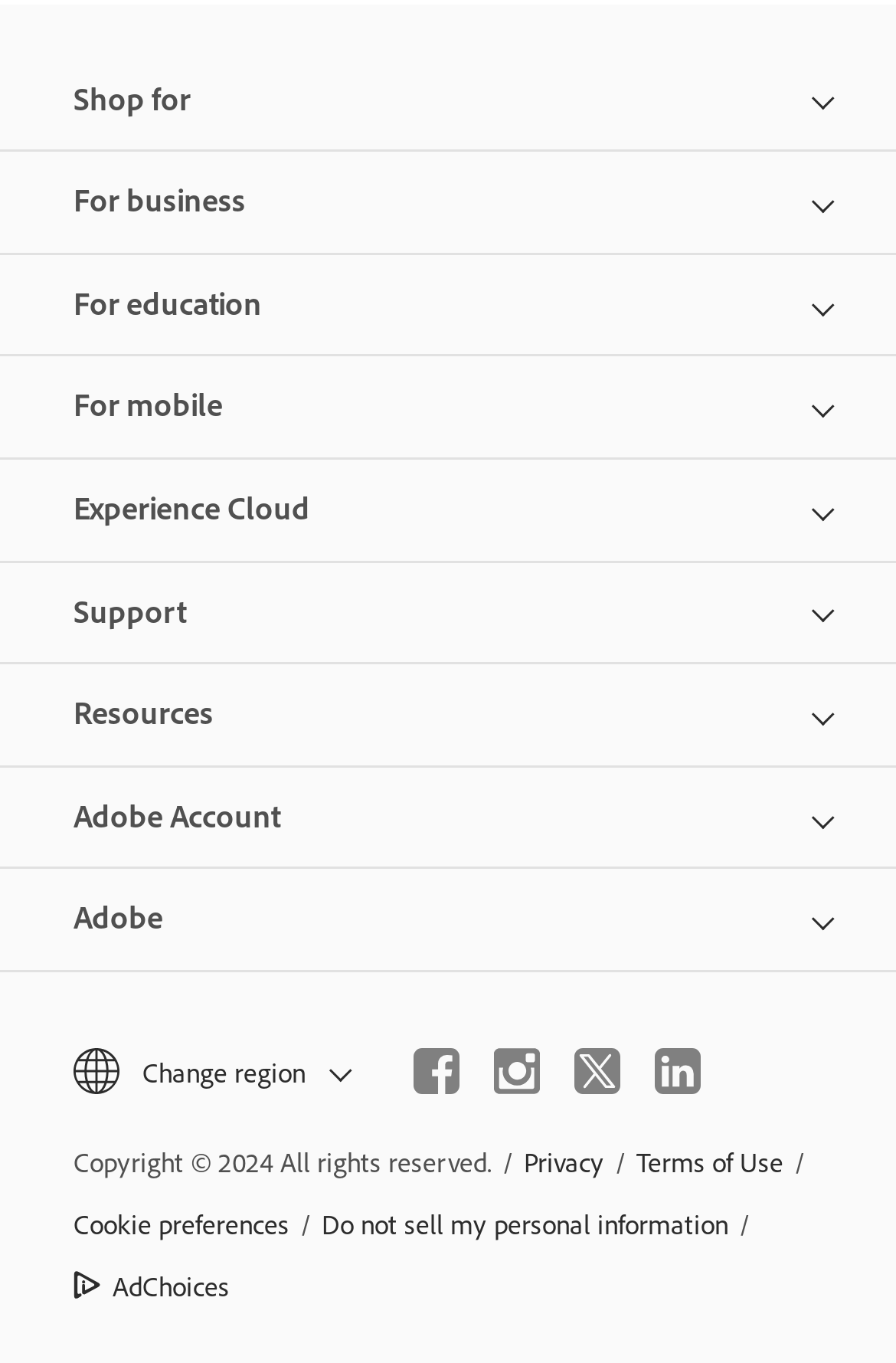Locate the bounding box of the user interface element based on this description: "Experience Cloud".

[0.0, 0.337, 1.0, 0.412]